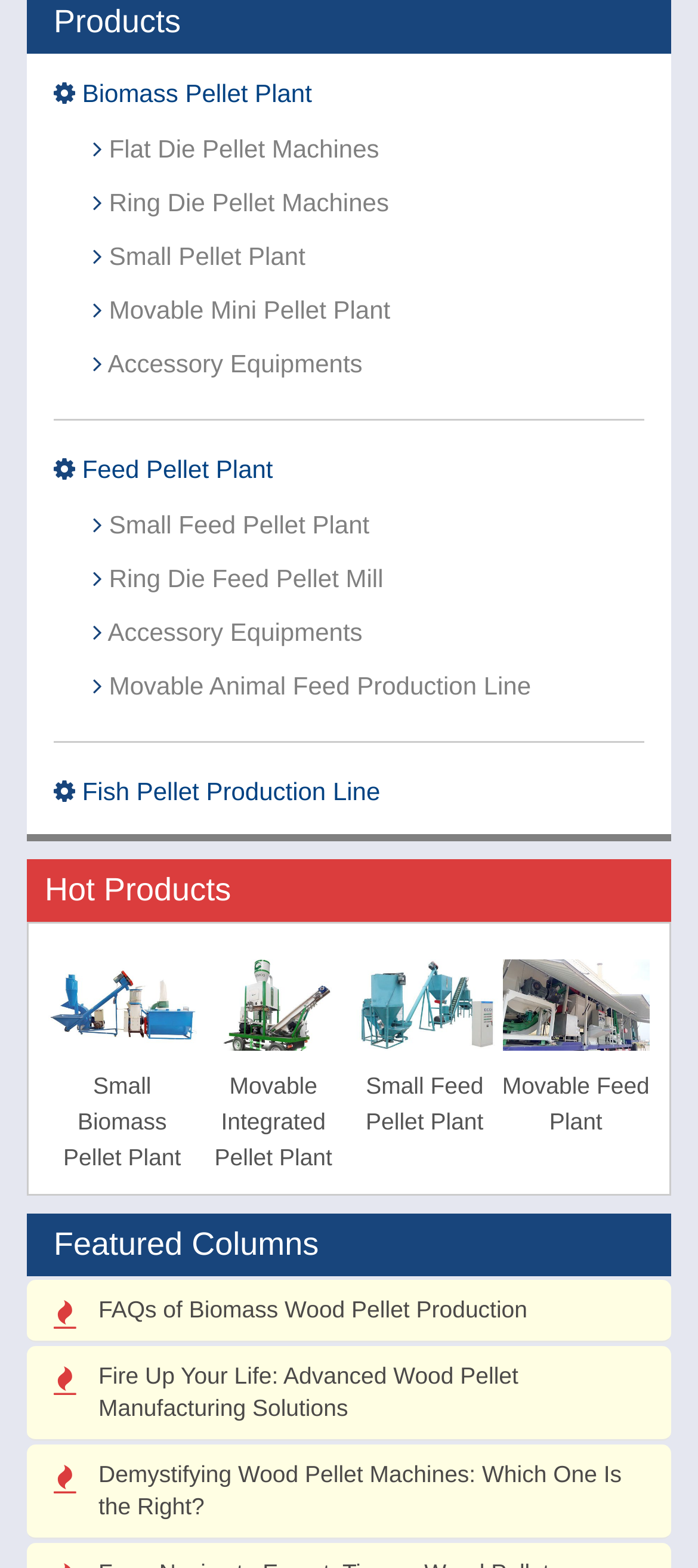Predict the bounding box coordinates of the area that should be clicked to accomplish the following instruction: "Learn about Movable Integerated Wood Pellet Plant for Mini Production". The bounding box coordinates should consist of four float numbers between 0 and 1, i.e., [left, top, right, bottom].

[0.286, 0.631, 0.497, 0.648]